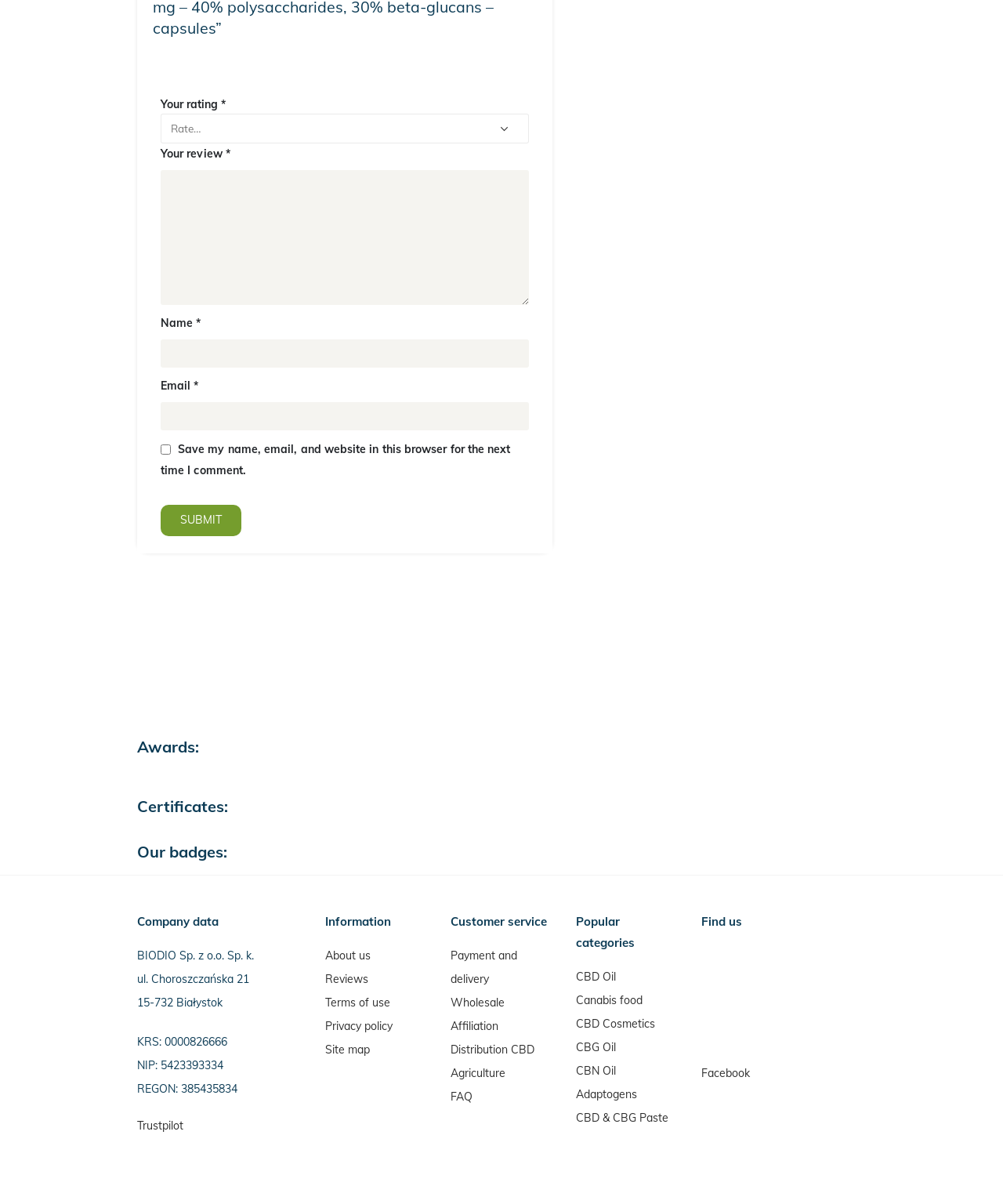What categories are listed?
Using the details shown in the screenshot, provide a comprehensive answer to the question.

I found the categories by looking at the 'Popular categories' section, where several categories are listed, including CBD Oil, Canabis food, CBD Cosmetics, and others.